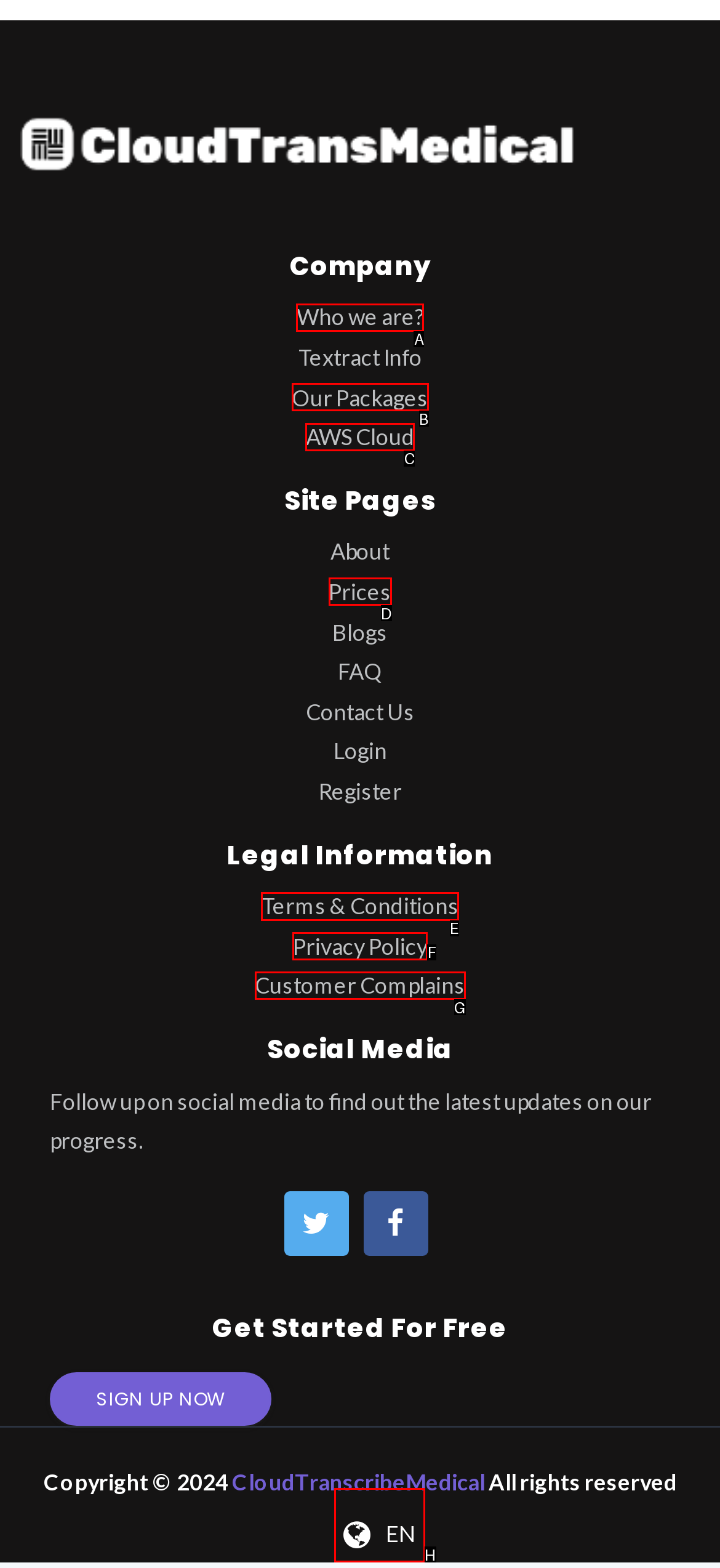Pick the right letter to click to achieve the task: Visit the 'Terms & Conditions' page
Answer with the letter of the correct option directly.

E